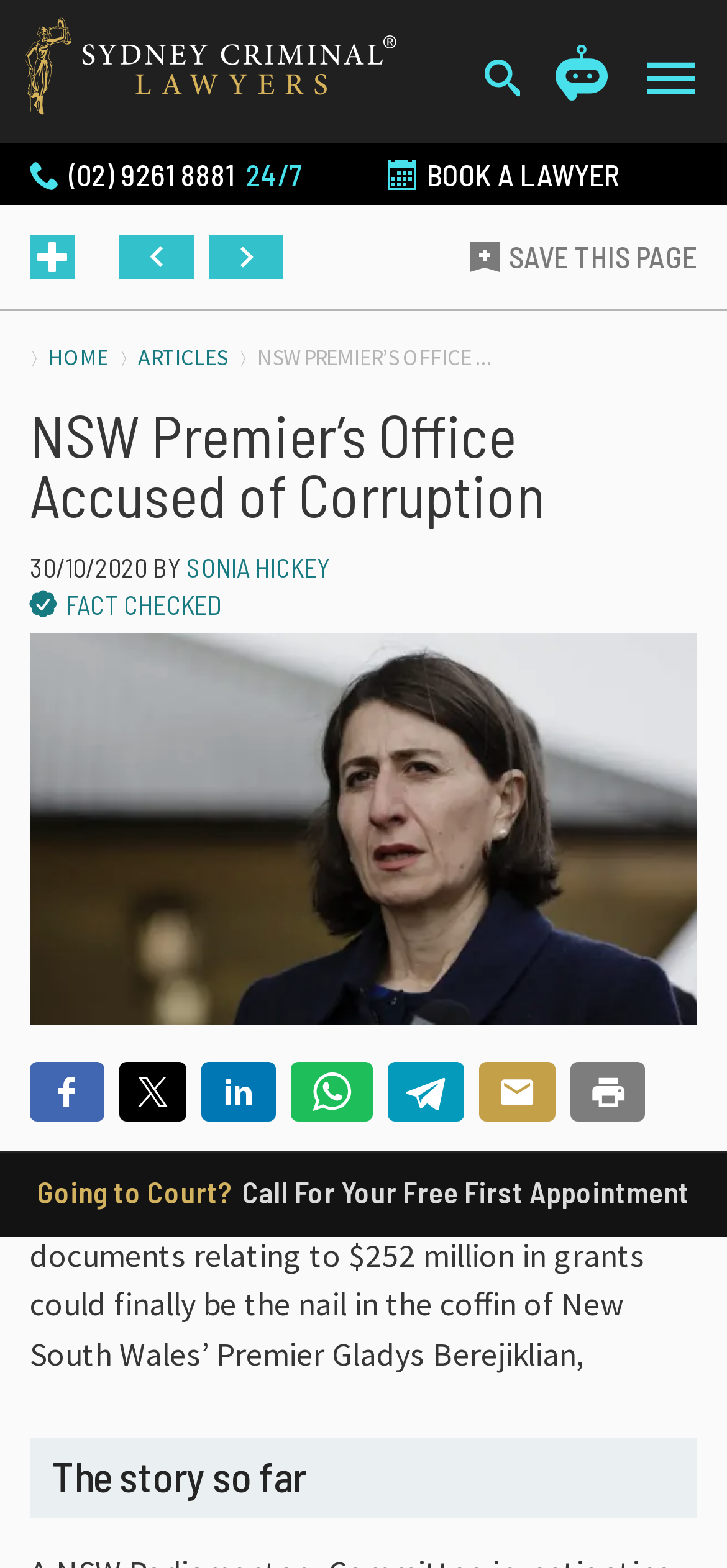Determine the main text heading of the webpage and provide its content.

NSW Premier’s Office Accused of Corruption